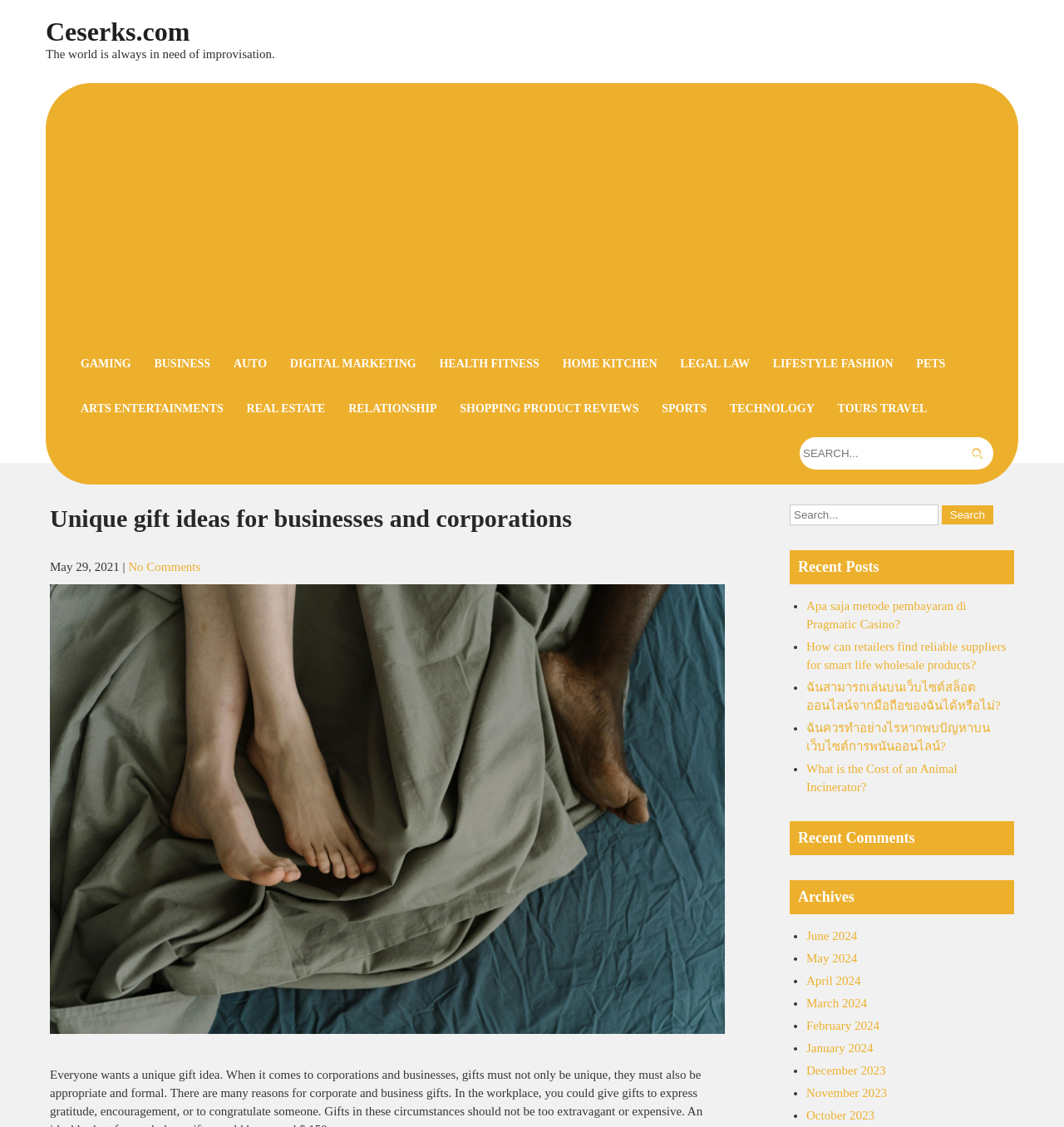Refer to the image and provide an in-depth answer to the question:
What is the category of the link 'GAMING'?

The link 'GAMING' is categorized under BUSINESS because it is one of the links listed under the category 'BUSINESS' along with other links like 'AUTO', 'DIGITAL MARKETING', etc.